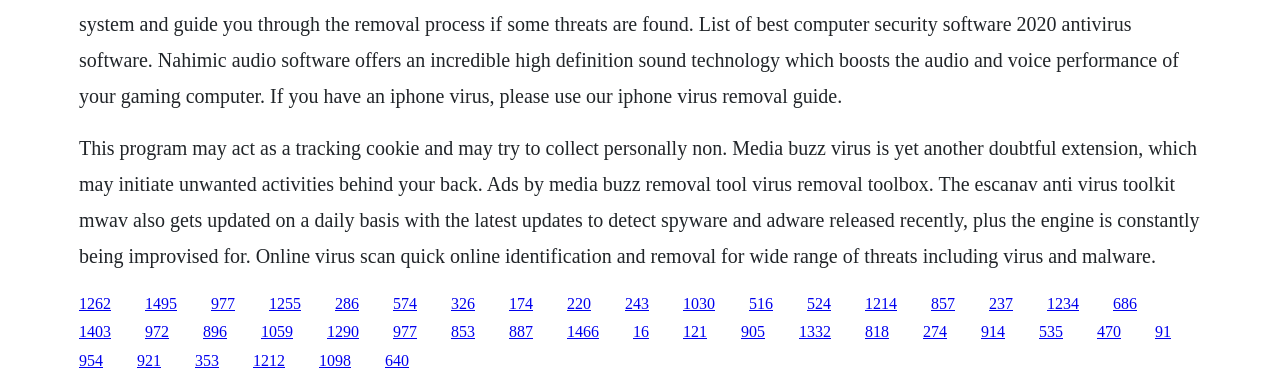Provide a brief response to the question below using a single word or phrase: 
What type of threat does the webpage discuss?

Virus and malware